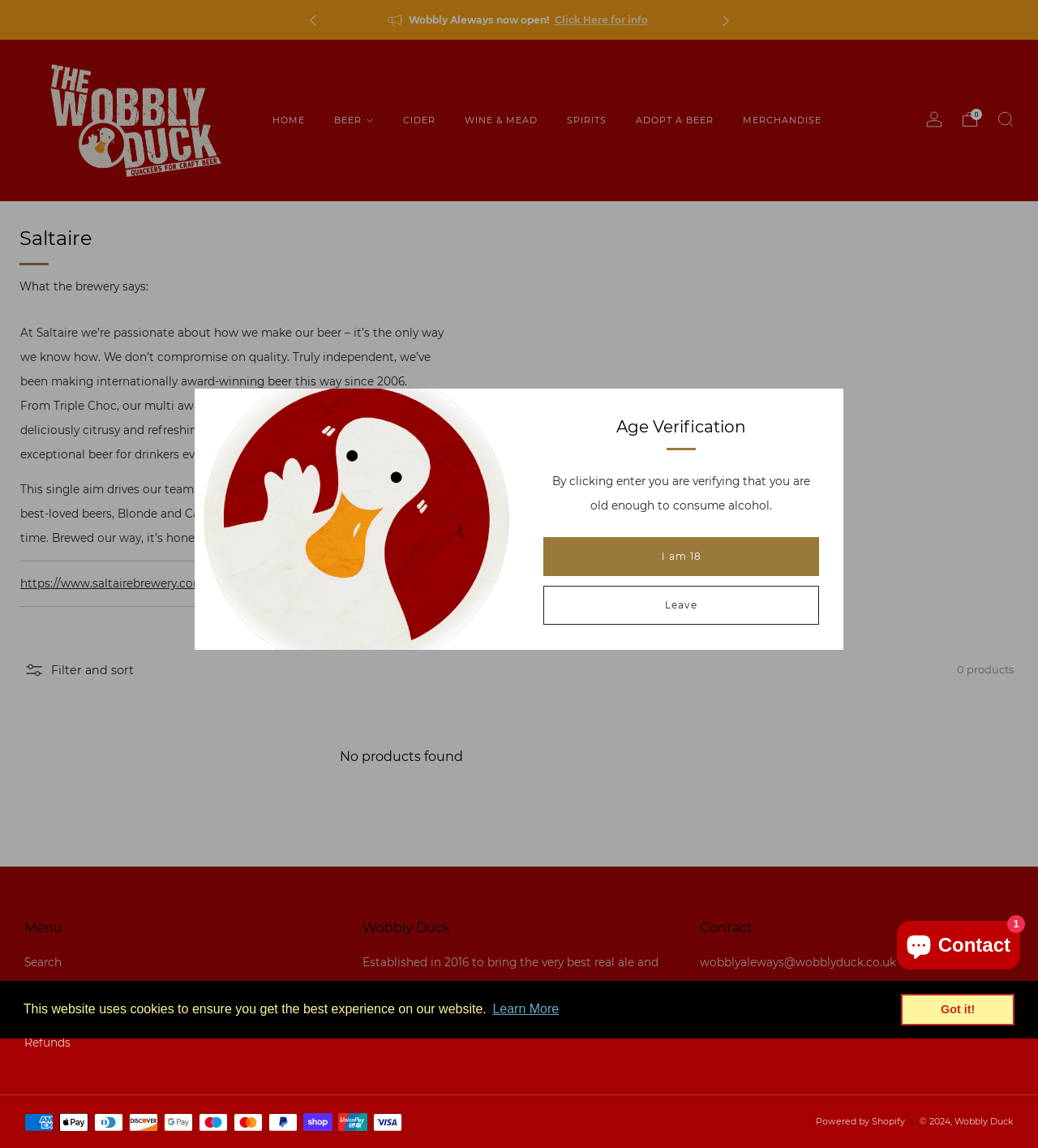What is the purpose of the 'Adopt a Beer' link?
Using the image, elaborate on the answer with as much detail as possible.

The purpose of the 'Adopt a Beer' link can be inferred from its name, which suggests that it allows users to adopt a beer, possibly for subscription or sponsorship.